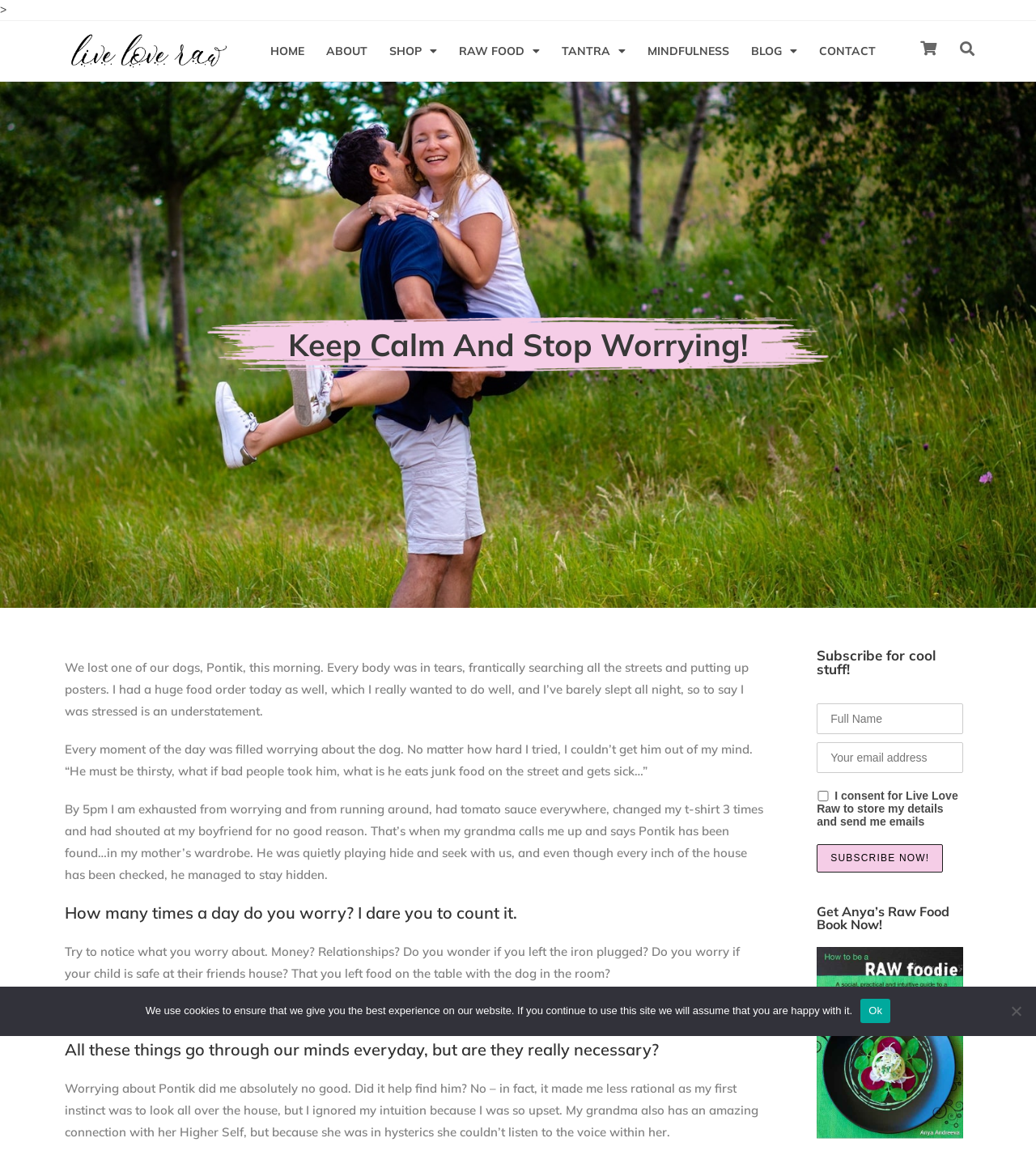What is the topic of the blog post?
Please provide a full and detailed response to the question.

I determined the answer by reading the content of the blog post, which discusses the author's experience with worrying about their dog and challenges the reader to reflect on their own worrying habits. The topic of the blog post is clearly worrying.